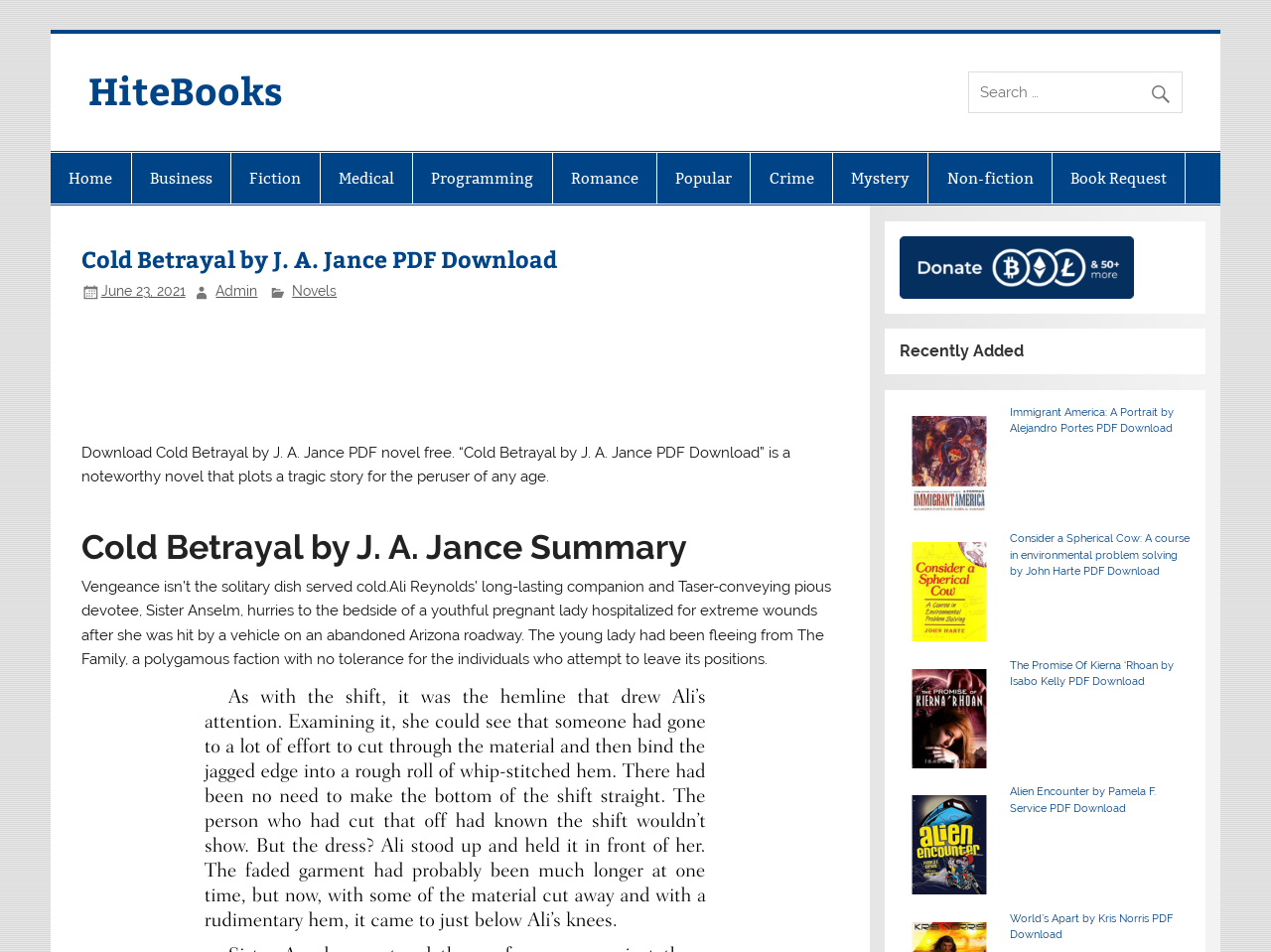Could you indicate the bounding box coordinates of the region to click in order to complete this instruction: "Download Immigrant America: A Portrait by Alejandro Portes PDF".

[0.708, 0.437, 0.786, 0.547]